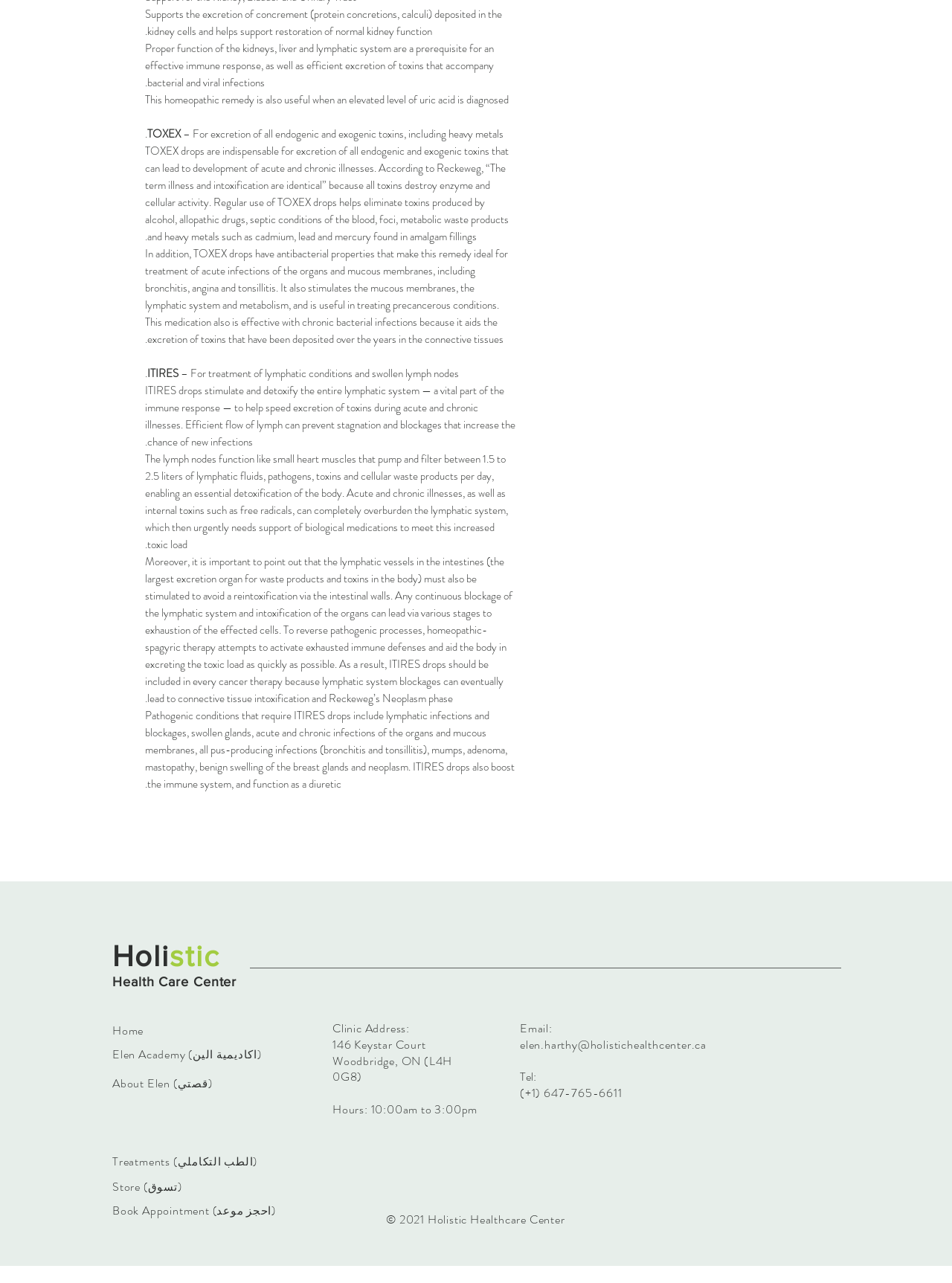Identify the bounding box coordinates for the UI element mentioned here: "Clinic Address:". Provide the coordinates as four float values between 0 and 1, i.e., [left, top, right, bottom].

[0.349, 0.795, 0.43, 0.808]